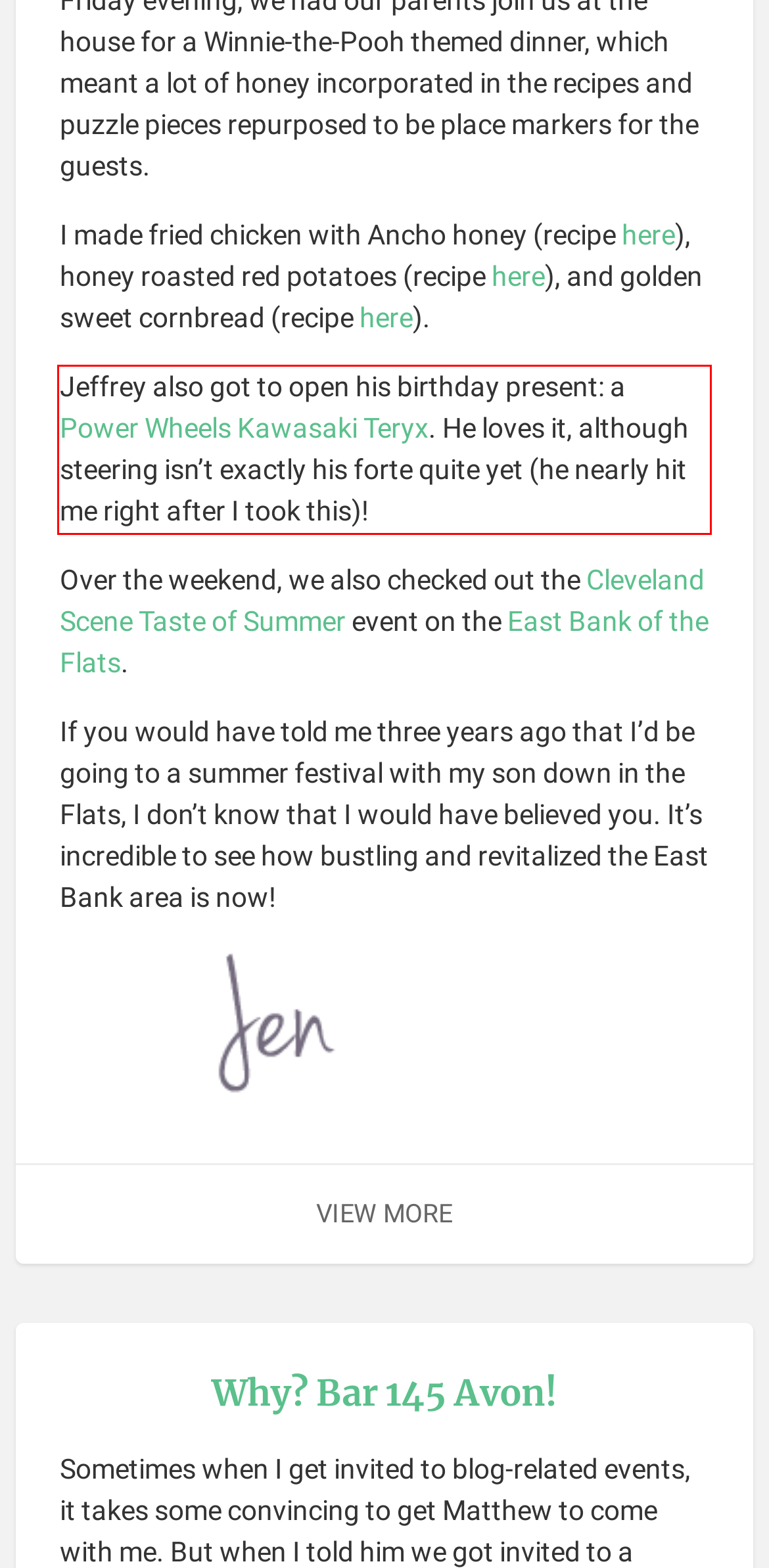Look at the screenshot of the webpage, locate the red rectangle bounding box, and generate the text content that it contains.

Jeffrey also got to open his birthday present: a Power Wheels Kawasaki Teryx. He loves it, although steering isn’t exactly his forte quite yet (he nearly hit me right after I took this)!